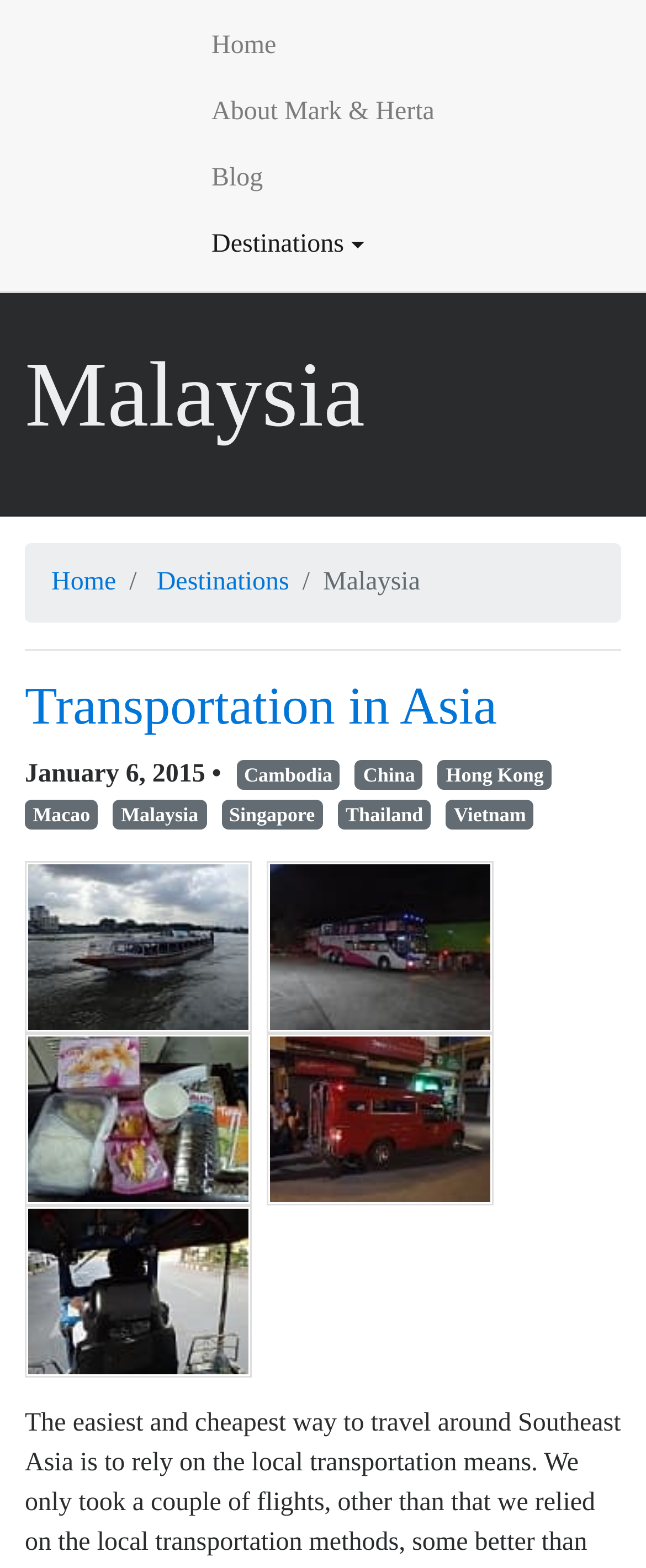Please provide a short answer using a single word or phrase for the question:
What is the second link in the top navigation bar?

About Mark & Herta